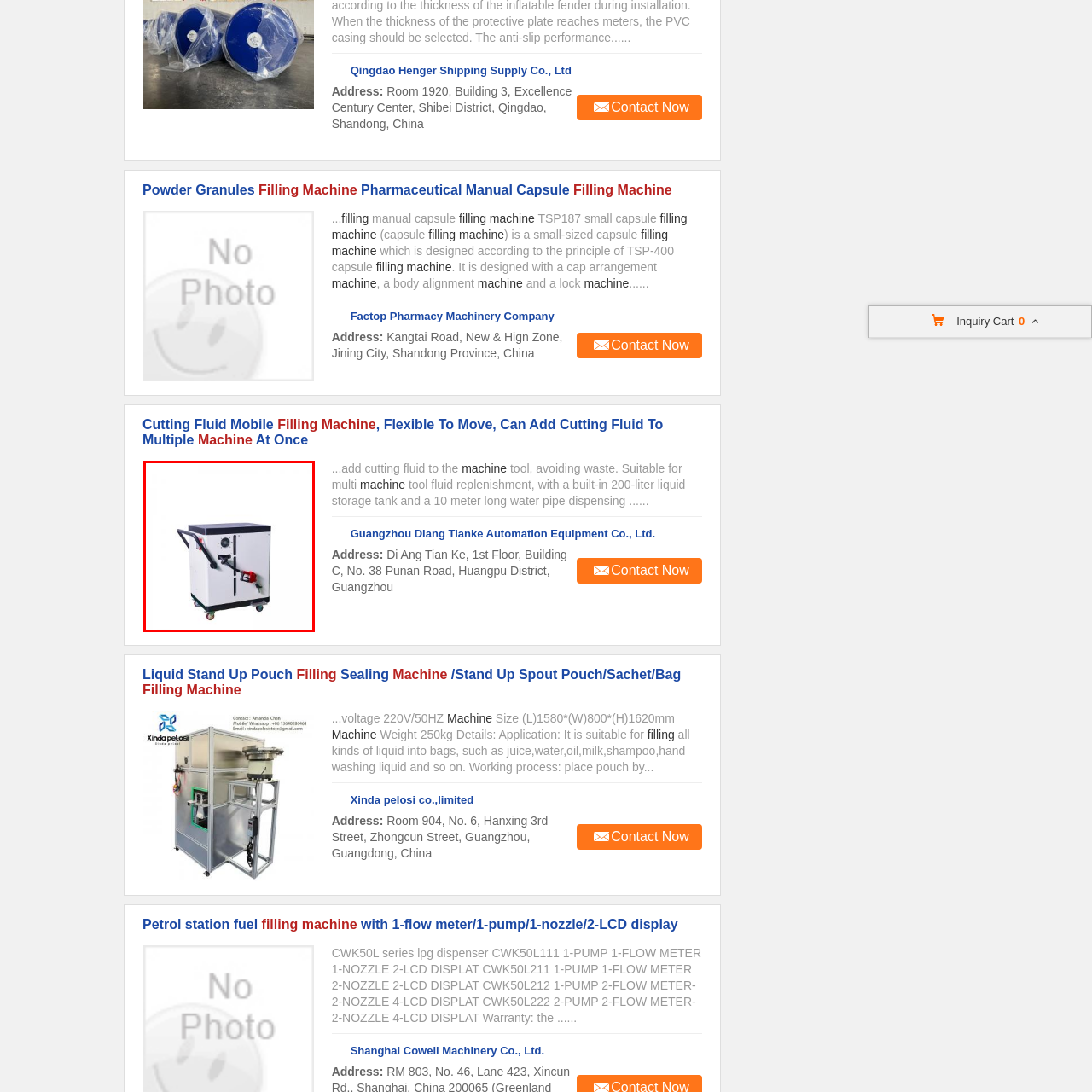Observe the image within the red-bordered area and respond to the following question in detail, making use of the visual information: How long is the dispensing water pipe?

The length of the dispensing water pipe can be found in the caption, which mentions that the machine features a 10-meter dispensing water pipe, enabling efficient fluid replenishment.